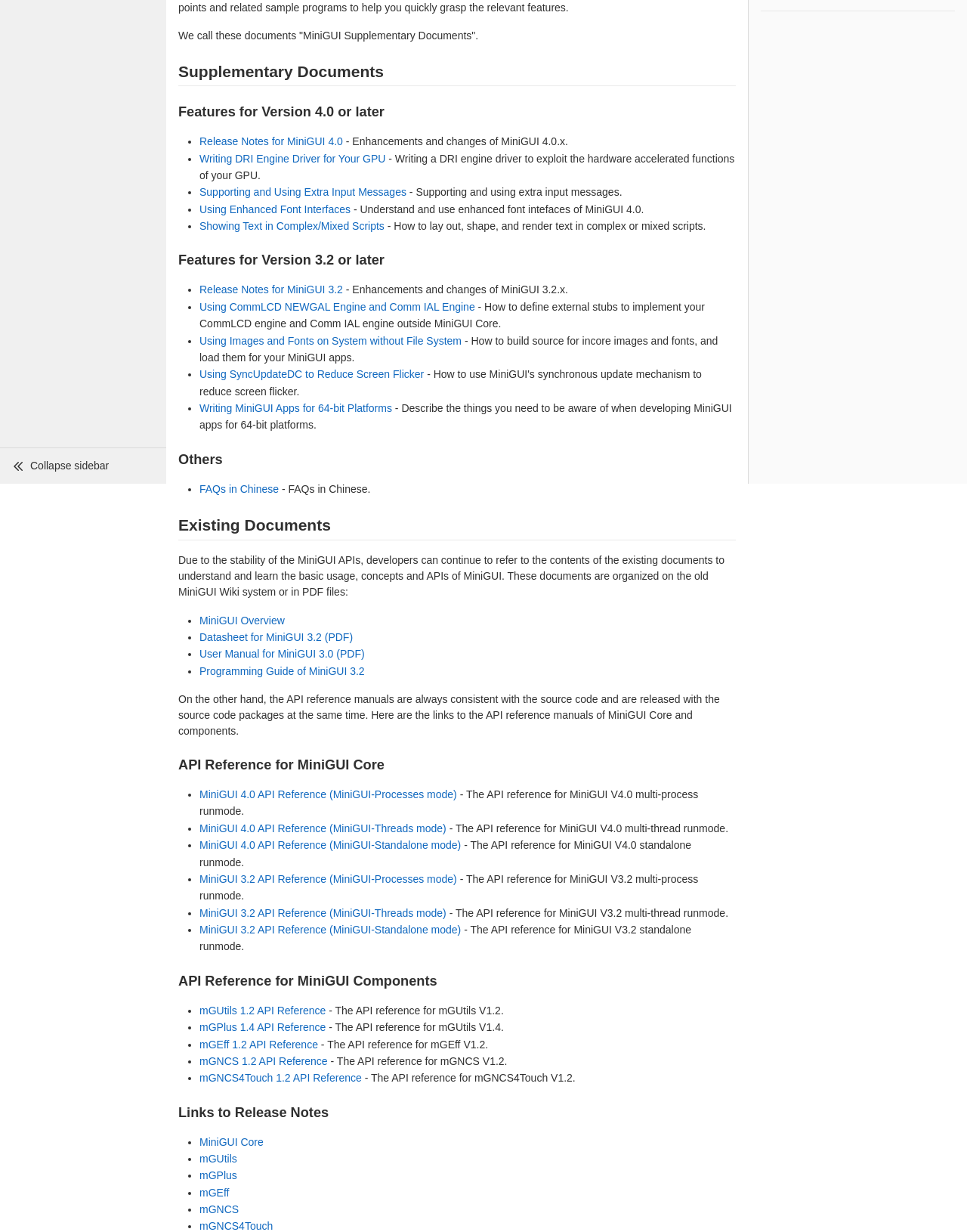Identify the bounding box coordinates for the UI element described as: "Reply".

None